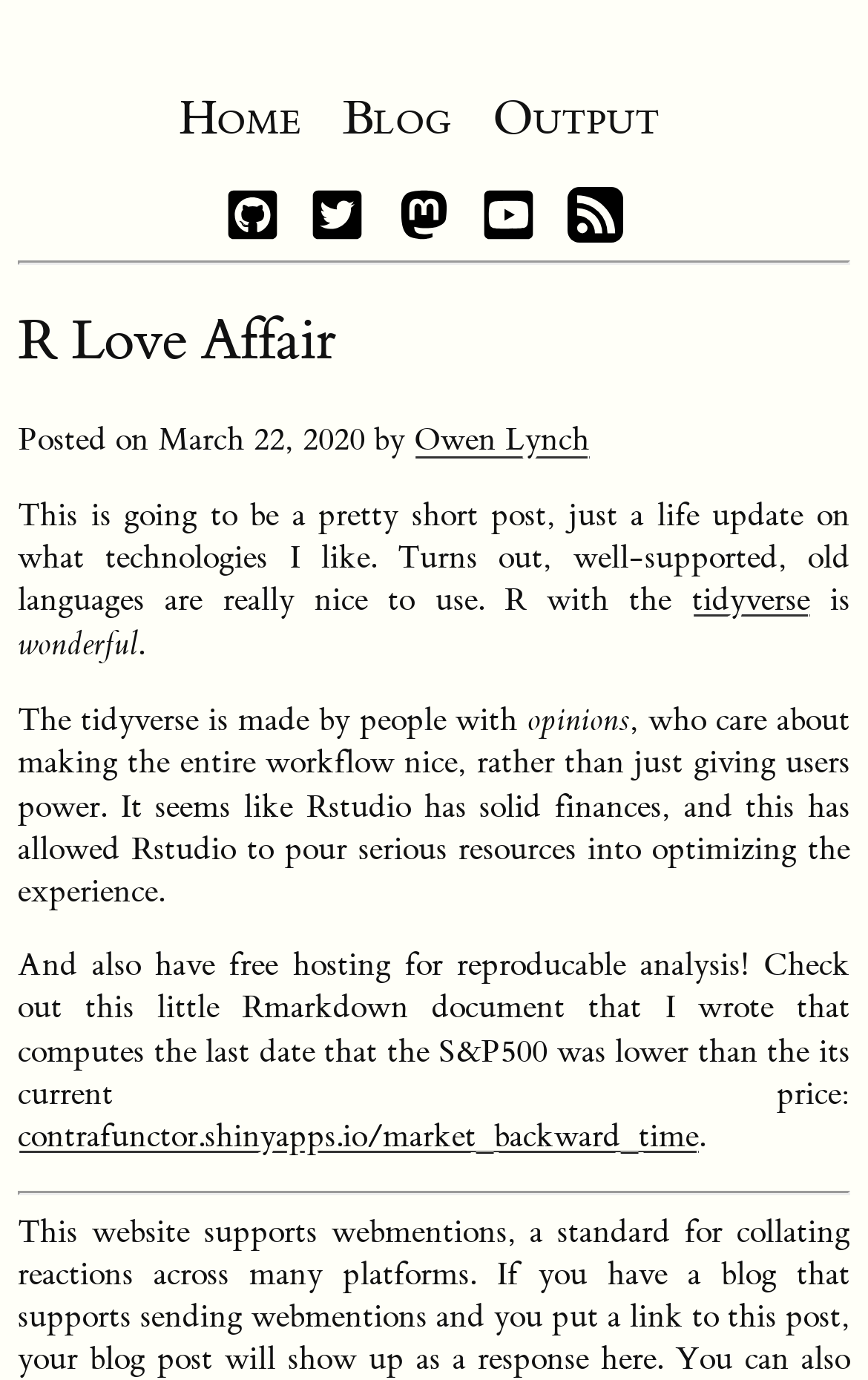What is the topic of the blog post?
Answer the question with just one word or phrase using the image.

R and tidyverse